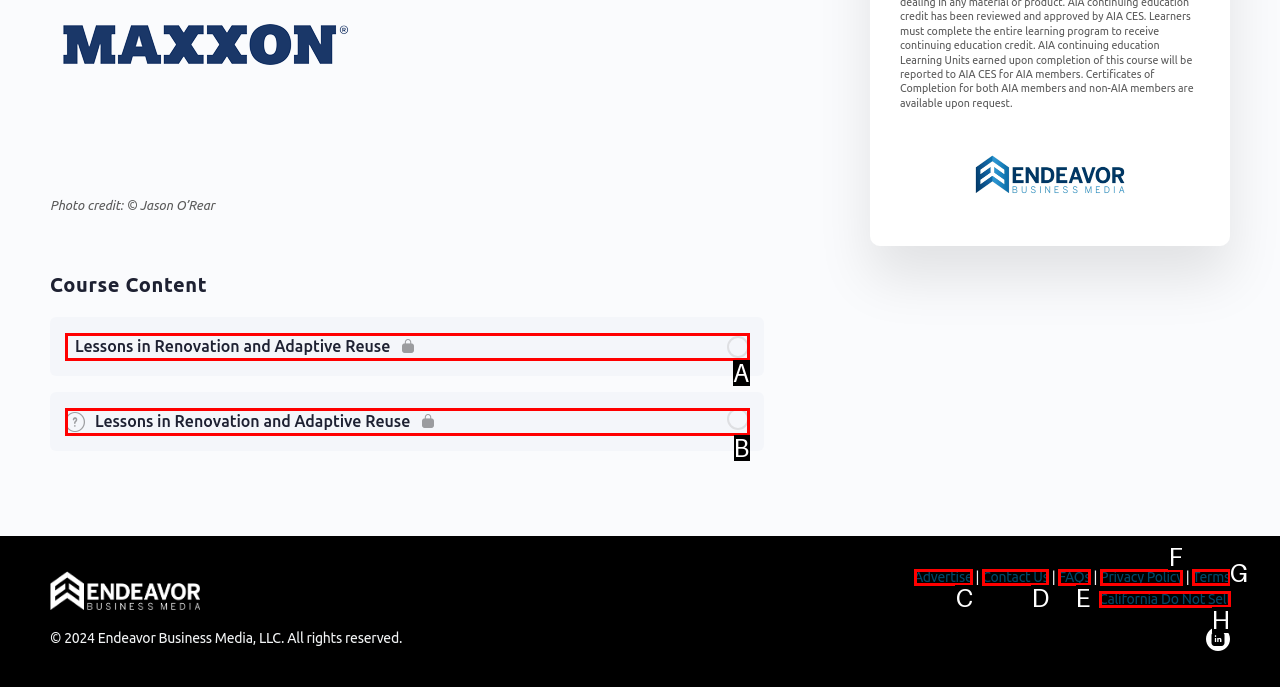With the provided description: Advertise, select the most suitable HTML element. Respond with the letter of the selected option.

C